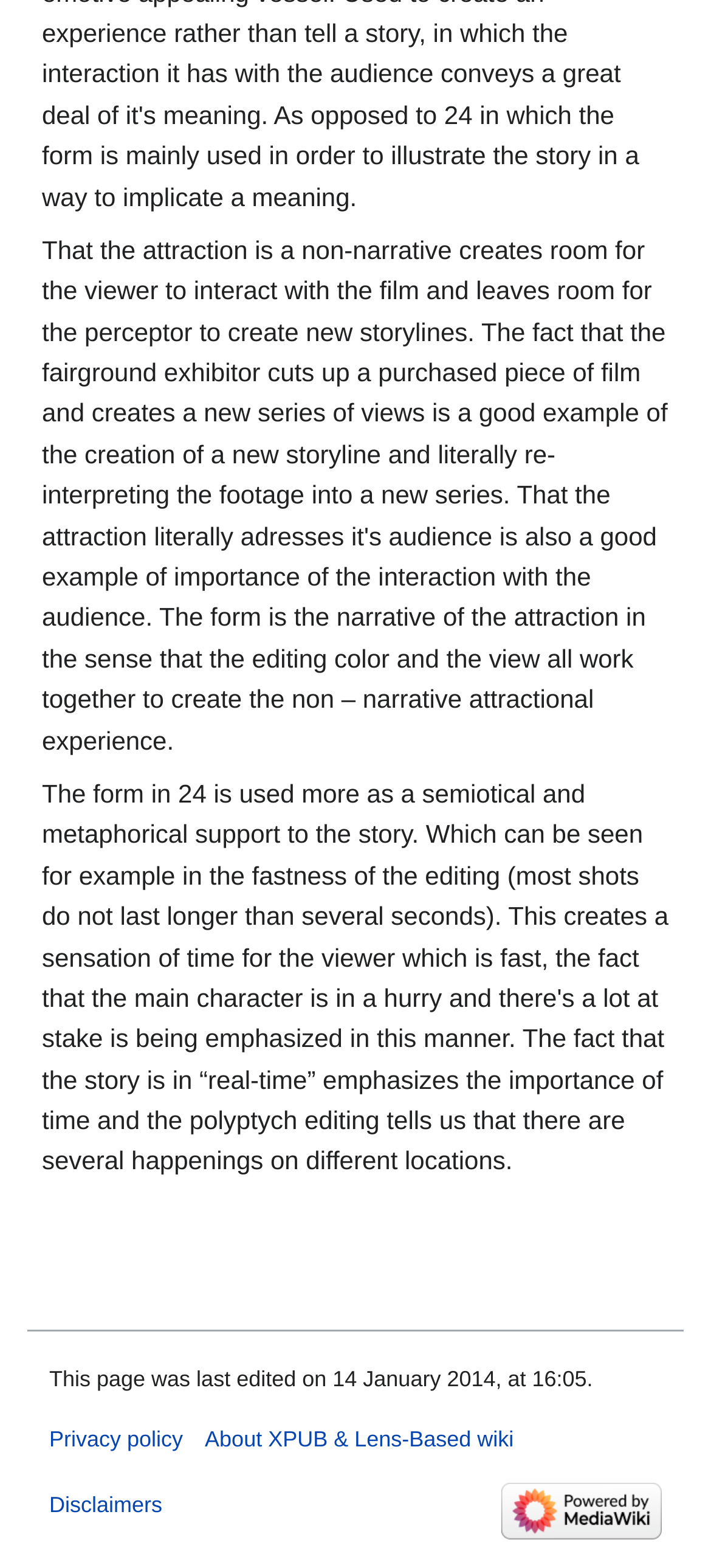Given the element description, predict the bounding box coordinates in the format (top-left x, top-left y, bottom-right x, bottom-right y). Make sure all values are between 0 and 1. Here is the element description: Disclaimers

[0.069, 0.951, 0.228, 0.967]